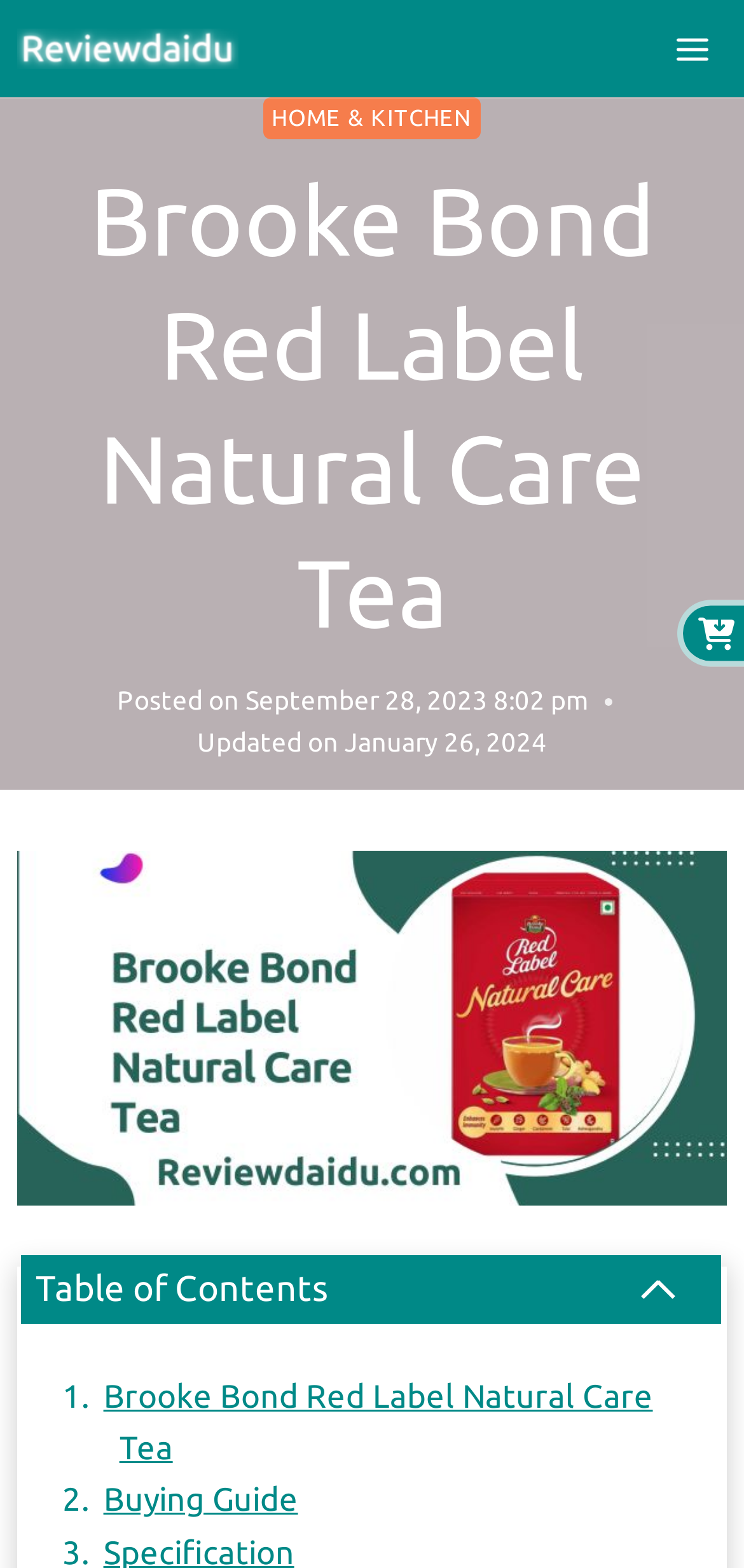How many links are there in the top navigation menu?
Please answer the question with a single word or phrase, referencing the image.

2